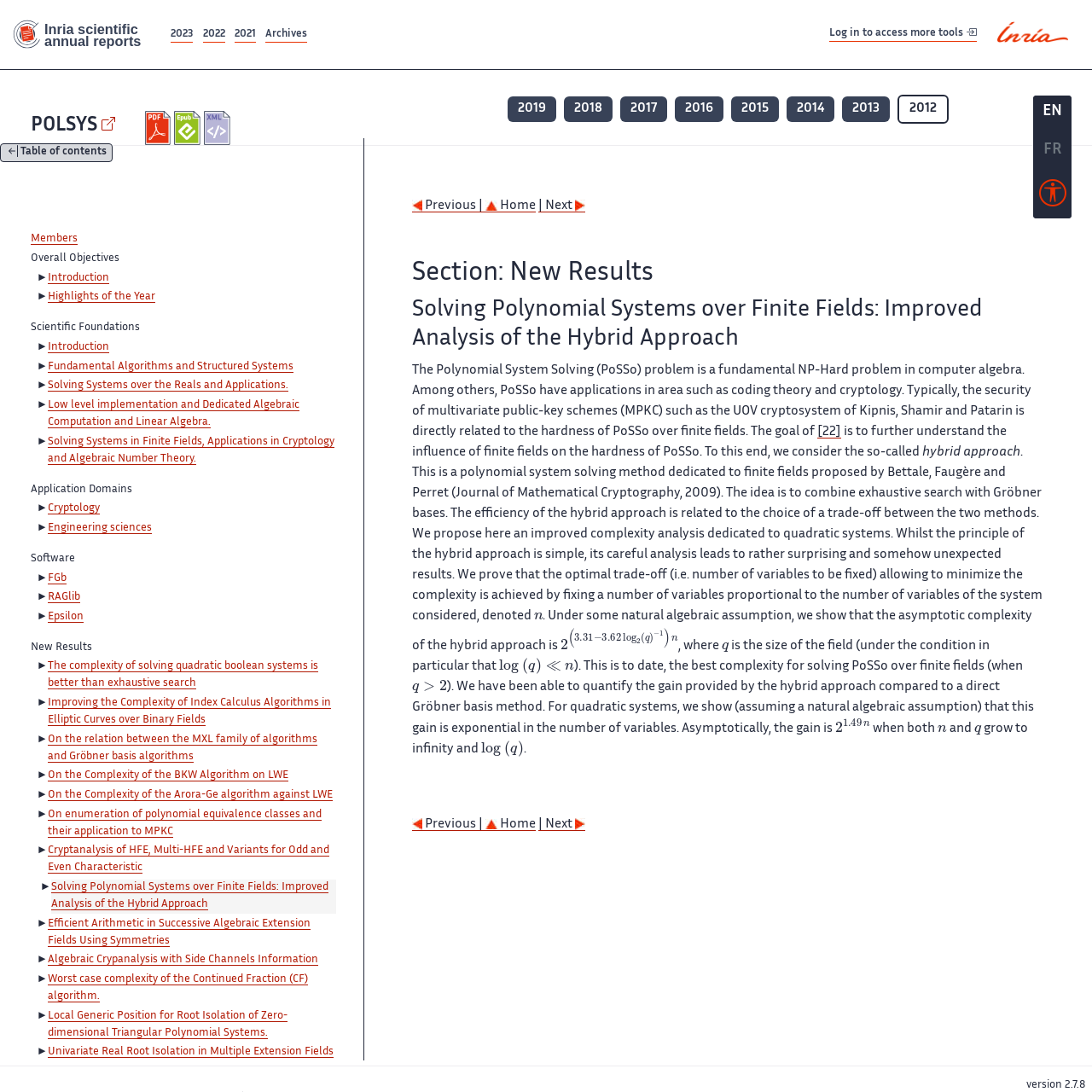Specify the bounding box coordinates of the region I need to click to perform the following instruction: "Switch to French language". The coordinates must be four float numbers in the range of 0 to 1, i.e., [left, top, right, bottom].

[0.946, 0.126, 0.981, 0.148]